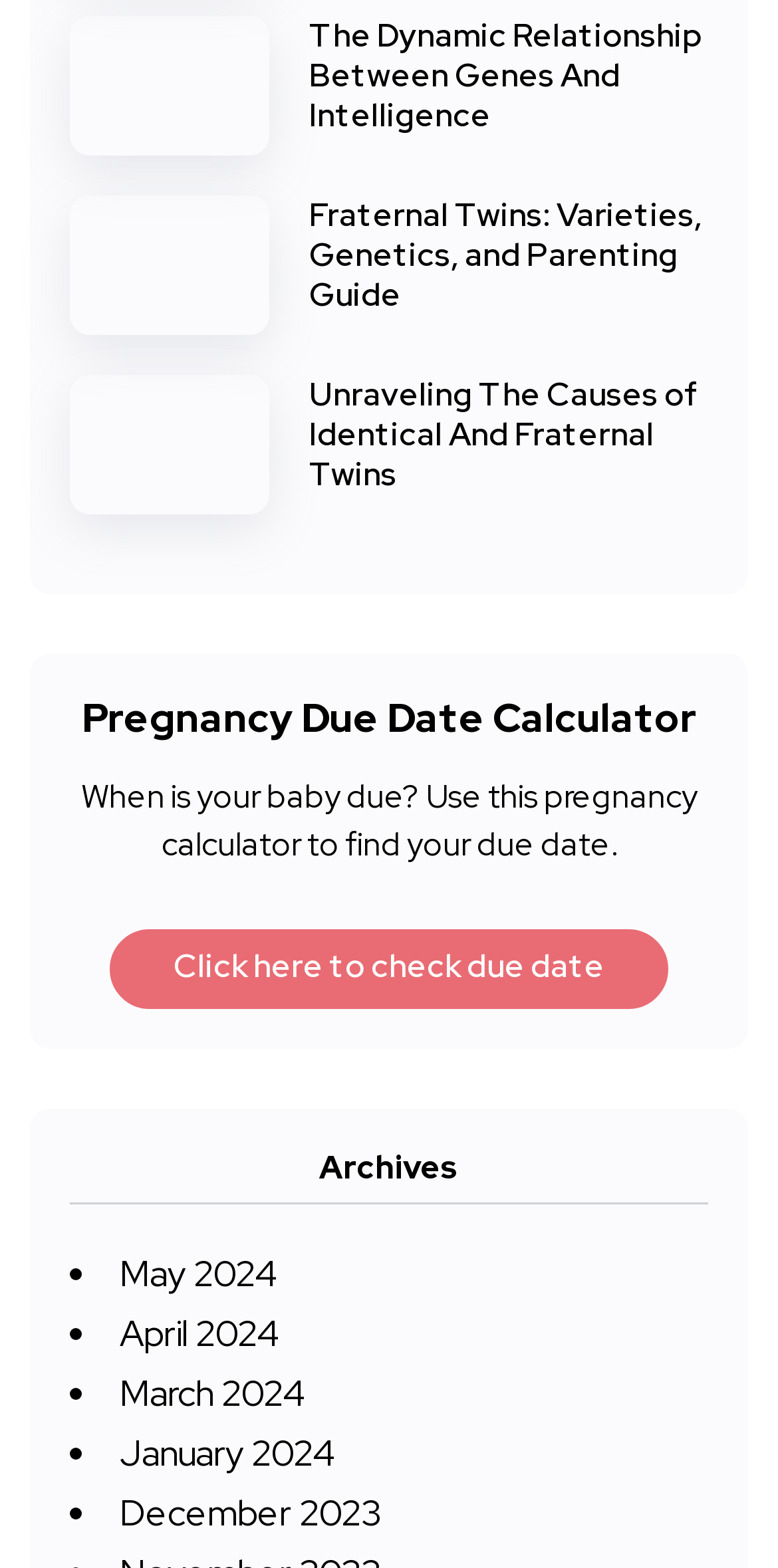What is the topic of the first article?
Based on the image, answer the question with as much detail as possible.

The first article's heading is 'The Dynamic Relationship Between Genes And Intelligence', which suggests that the topic of the article is the relationship between genes and intelligence.